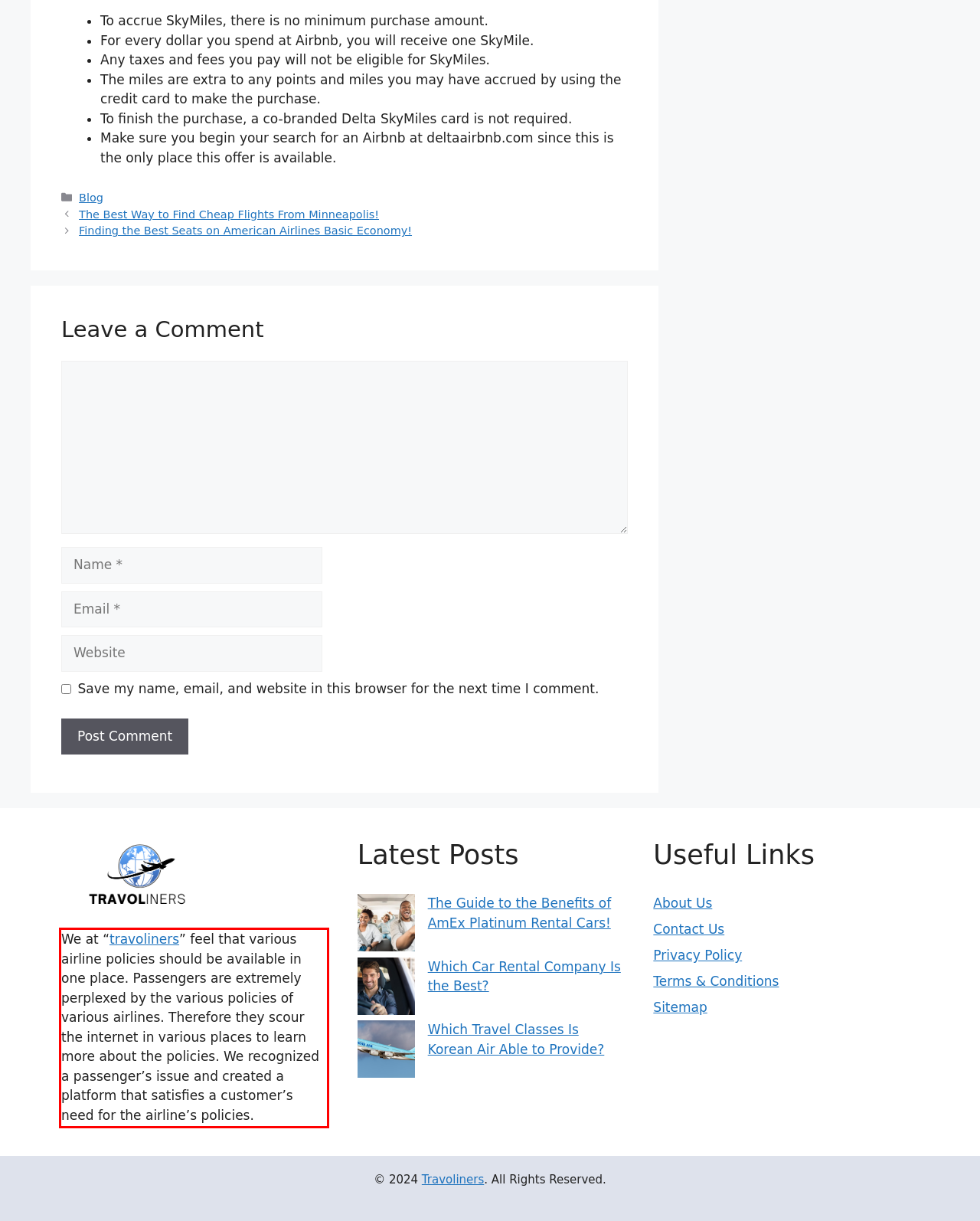Look at the screenshot of the webpage, locate the red rectangle bounding box, and generate the text content that it contains.

We at “travoliners” feel that various airline policies should be available in one place. Passengers are extremely perplexed by the various policies of various airlines. Therefore they scour the internet in various places to learn more about the policies. We recognized a passenger’s issue and created a platform that satisfies a customer’s need for the airline’s policies.